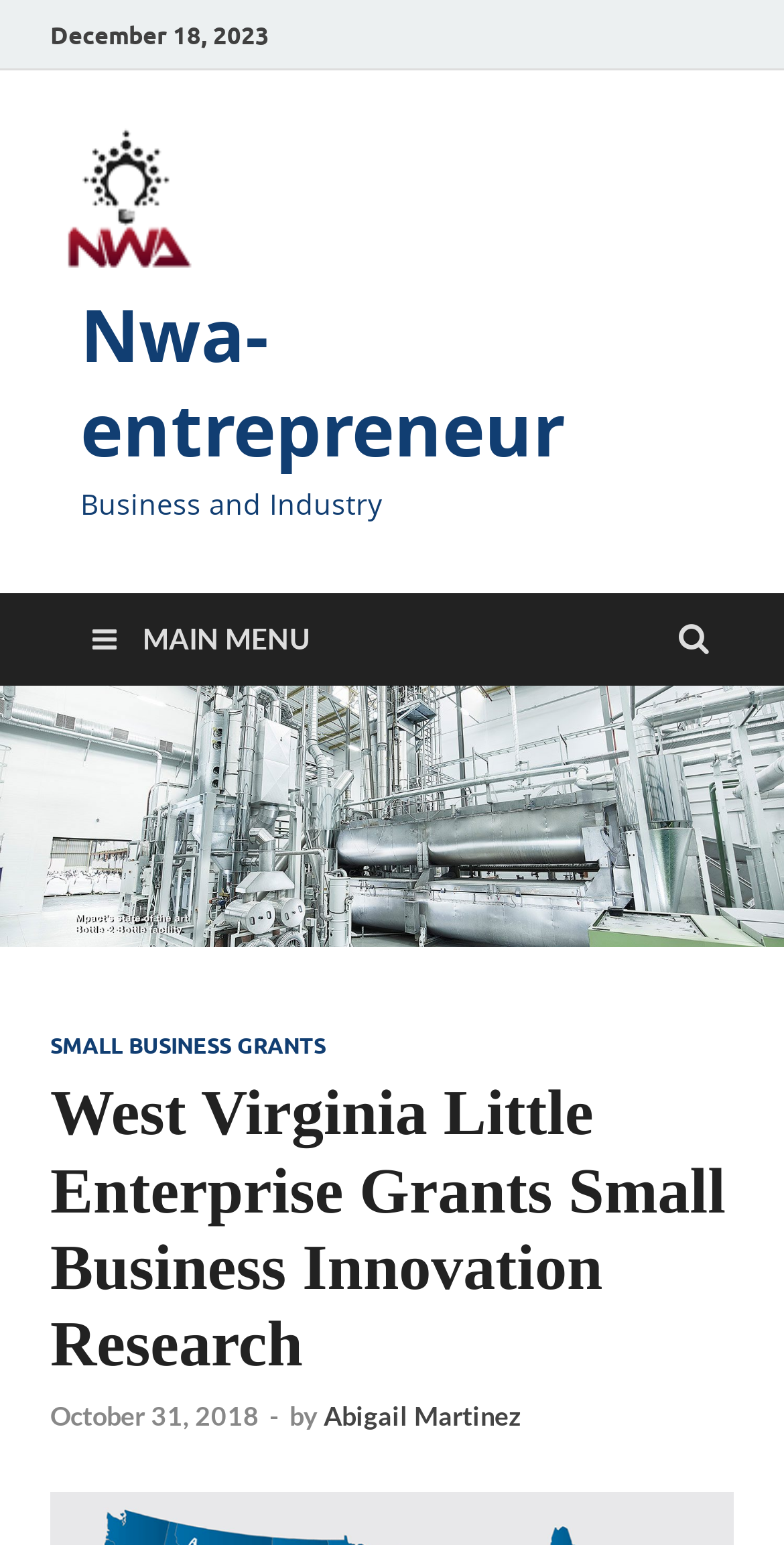Based on the element description: "Main Menu", identify the bounding box coordinates for this UI element. The coordinates must be four float numbers between 0 and 1, listed as [left, top, right, bottom].

[0.077, 0.383, 0.436, 0.443]